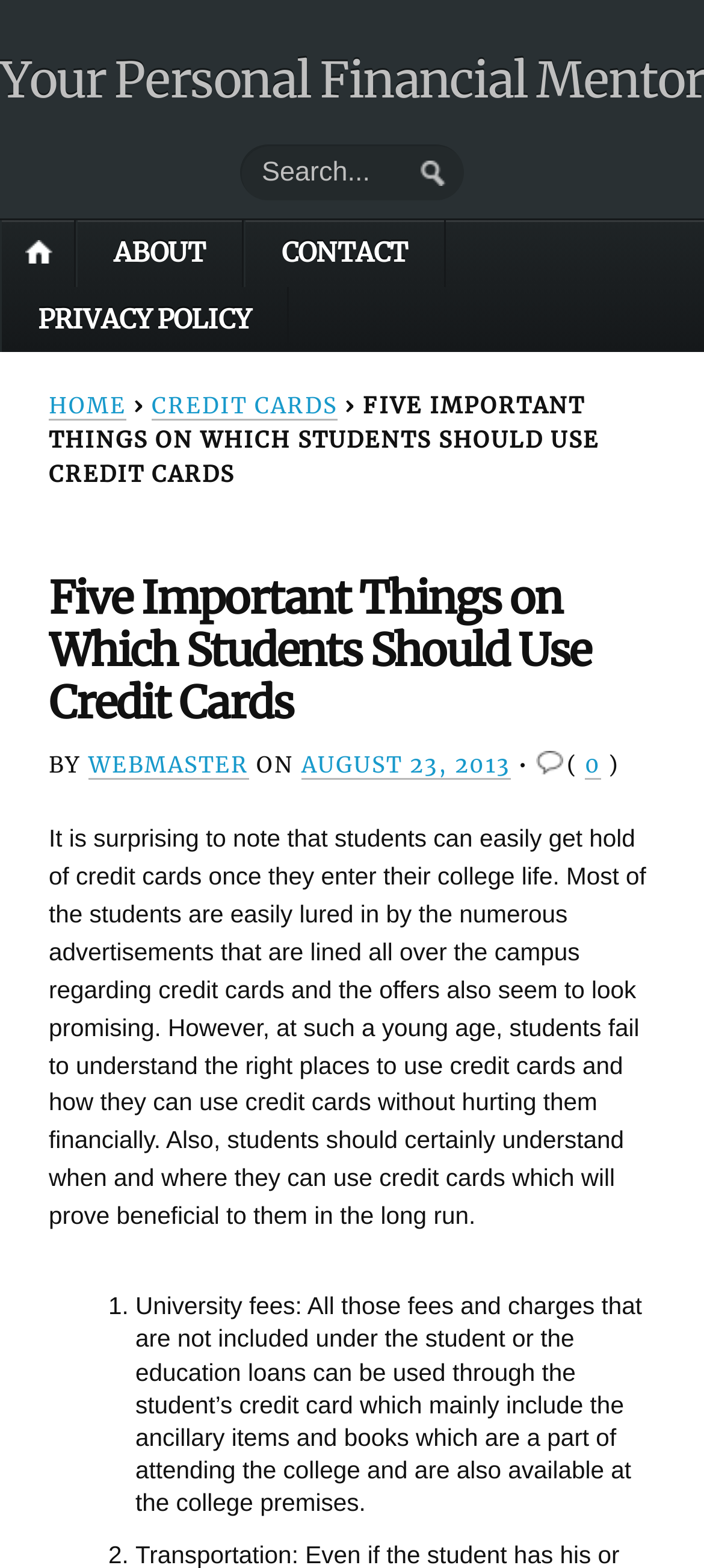Please specify the bounding box coordinates of the clickable region necessary for completing the following instruction: "Click on 'About'". The coordinates must consist of four float numbers between 0 and 1, i.e., [left, top, right, bottom].

None